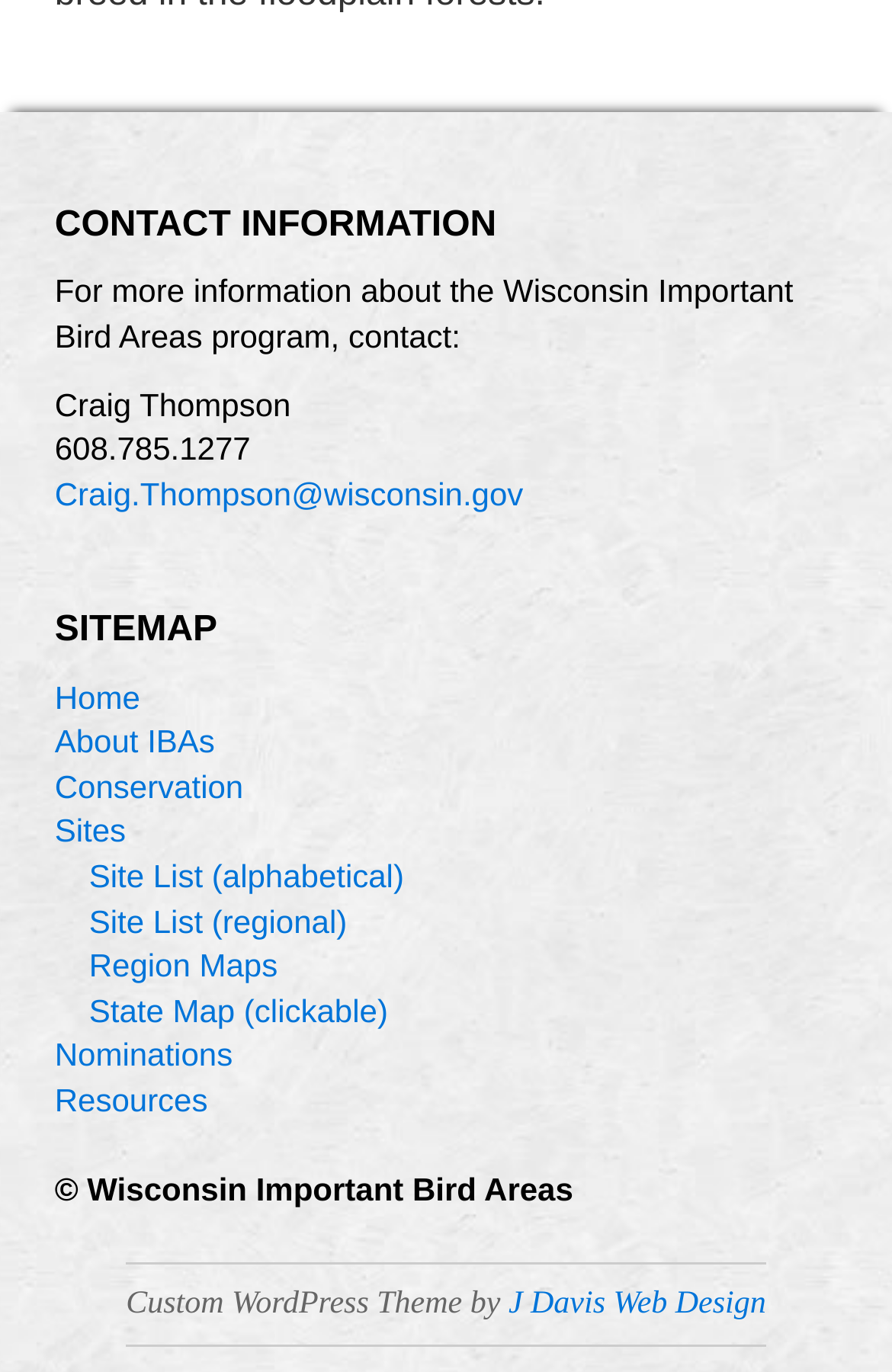Use a single word or phrase to answer the question:
What is the email address of the contact person?

Craig.Thompson@wisconsin.gov